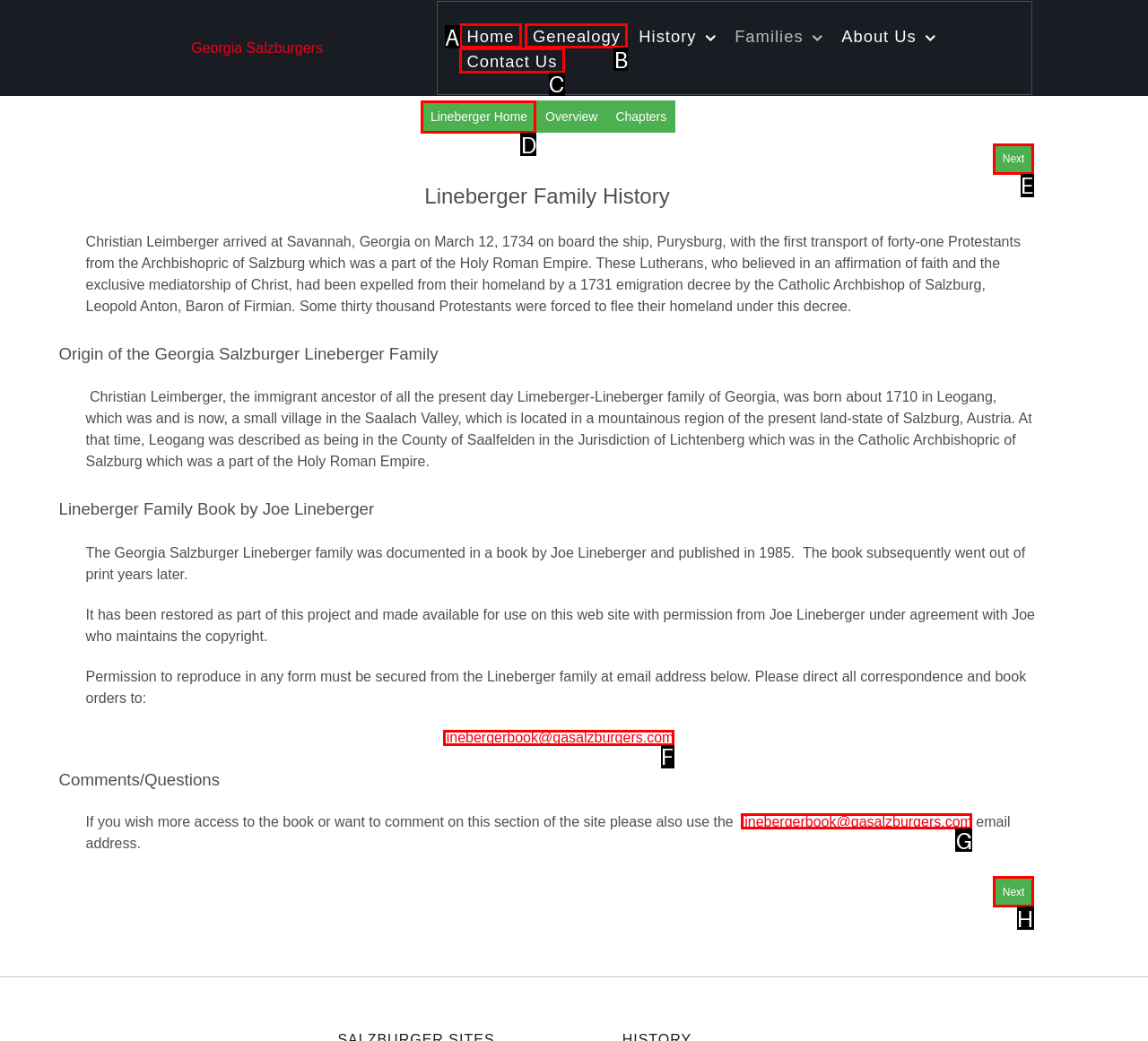Identify the correct UI element to click to follow this instruction: pay online
Respond with the letter of the appropriate choice from the displayed options.

None